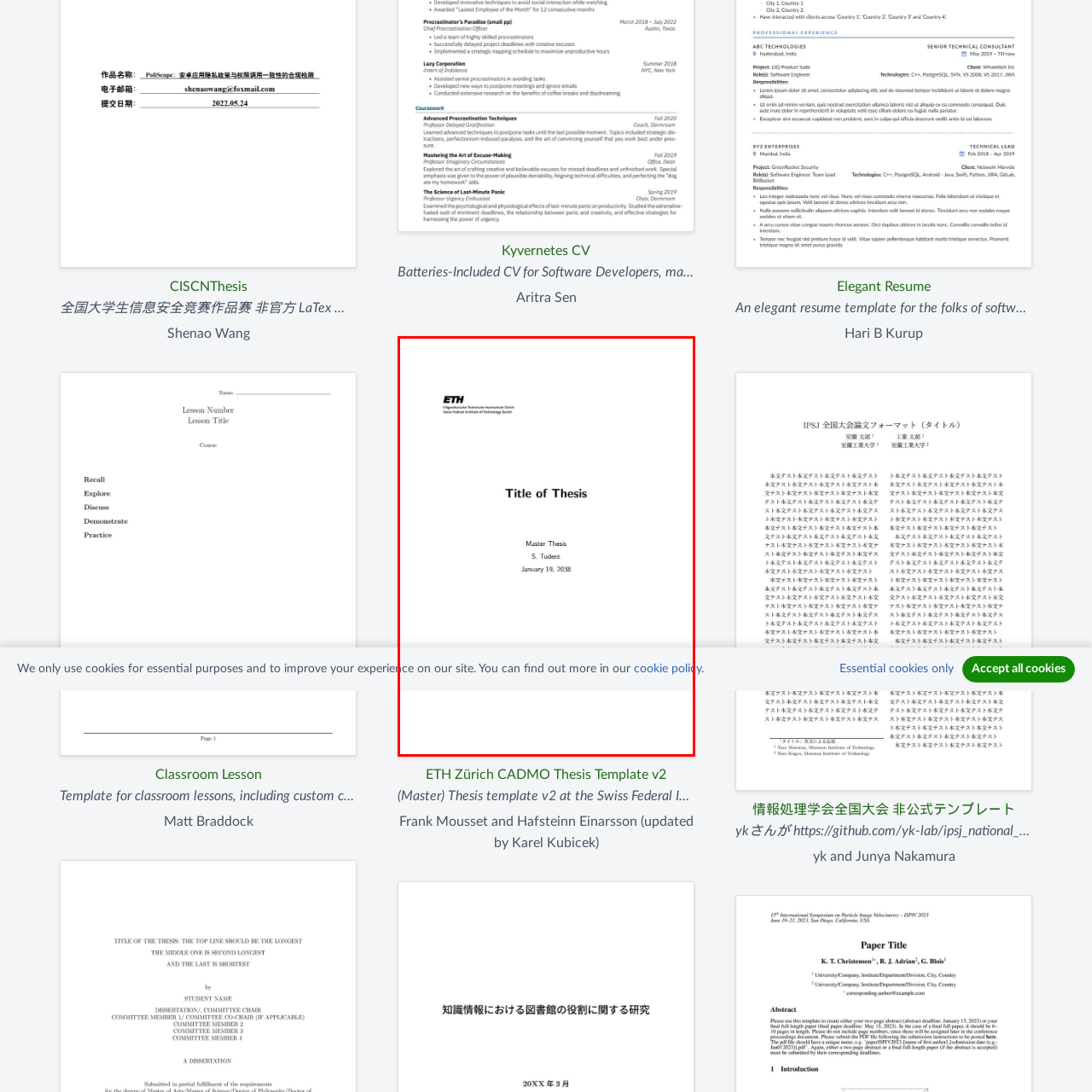Provide an in-depth caption for the image inside the red boundary.

The image portrays a template for a master's thesis document from ETH Zurich, prominently featuring the institution's logo at the top left. The layout includes the title "Title of Thesis" centrally placed, followed by the subtitle "Master Thesis" below it. Further down, the name "S. Student" is displayed, indicating a placeholder for the author's name, along with the date "January 19, 2038." The template is designed to provide a professional appearance suitable for academic submissions, embodying the standards of ETH Zurich, which is renowned for its rigorous academic programs.